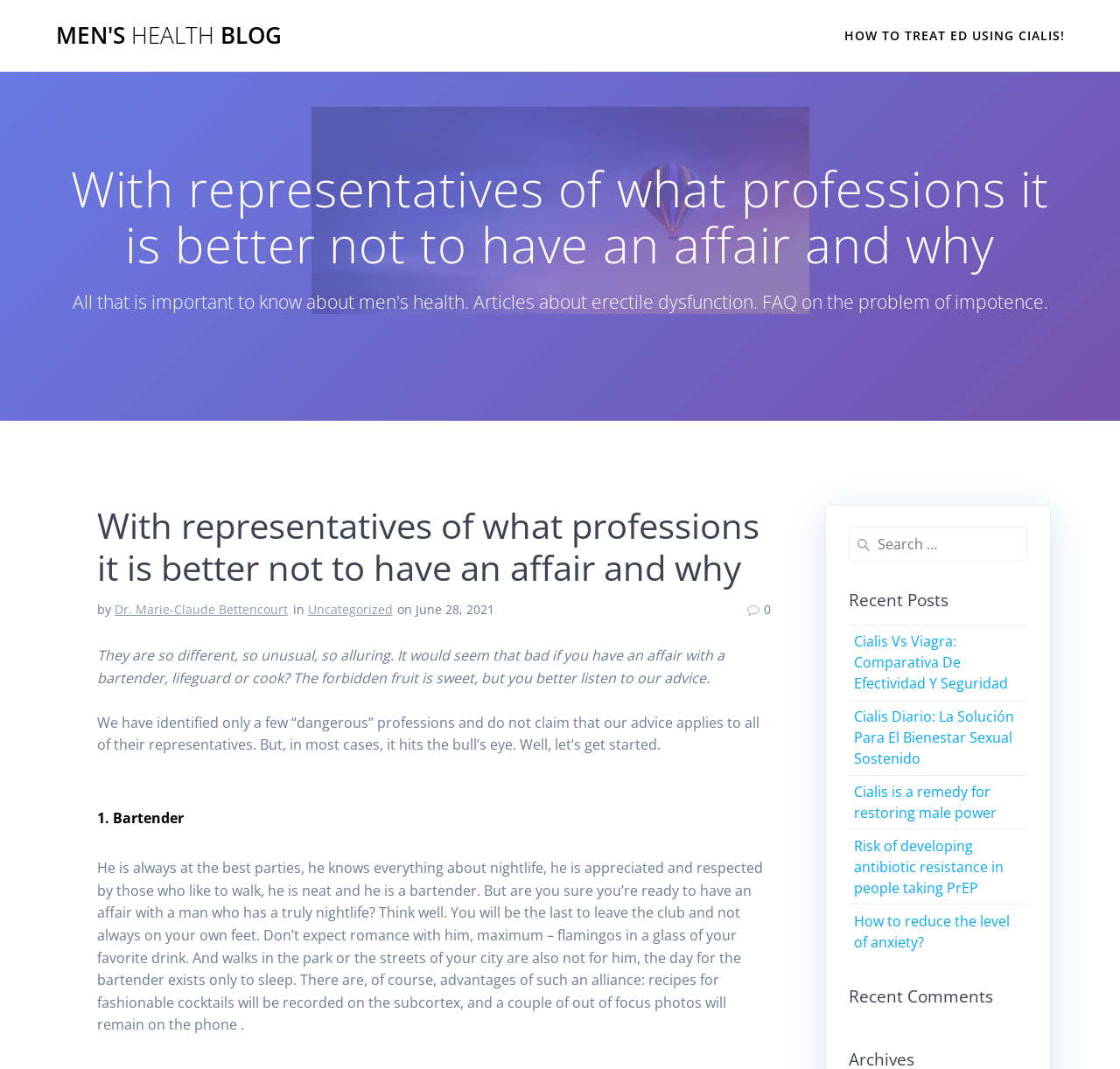Pinpoint the bounding box coordinates of the area that must be clicked to complete this instruction: "Read the article about Cialis".

[0.754, 0.024, 0.951, 0.043]